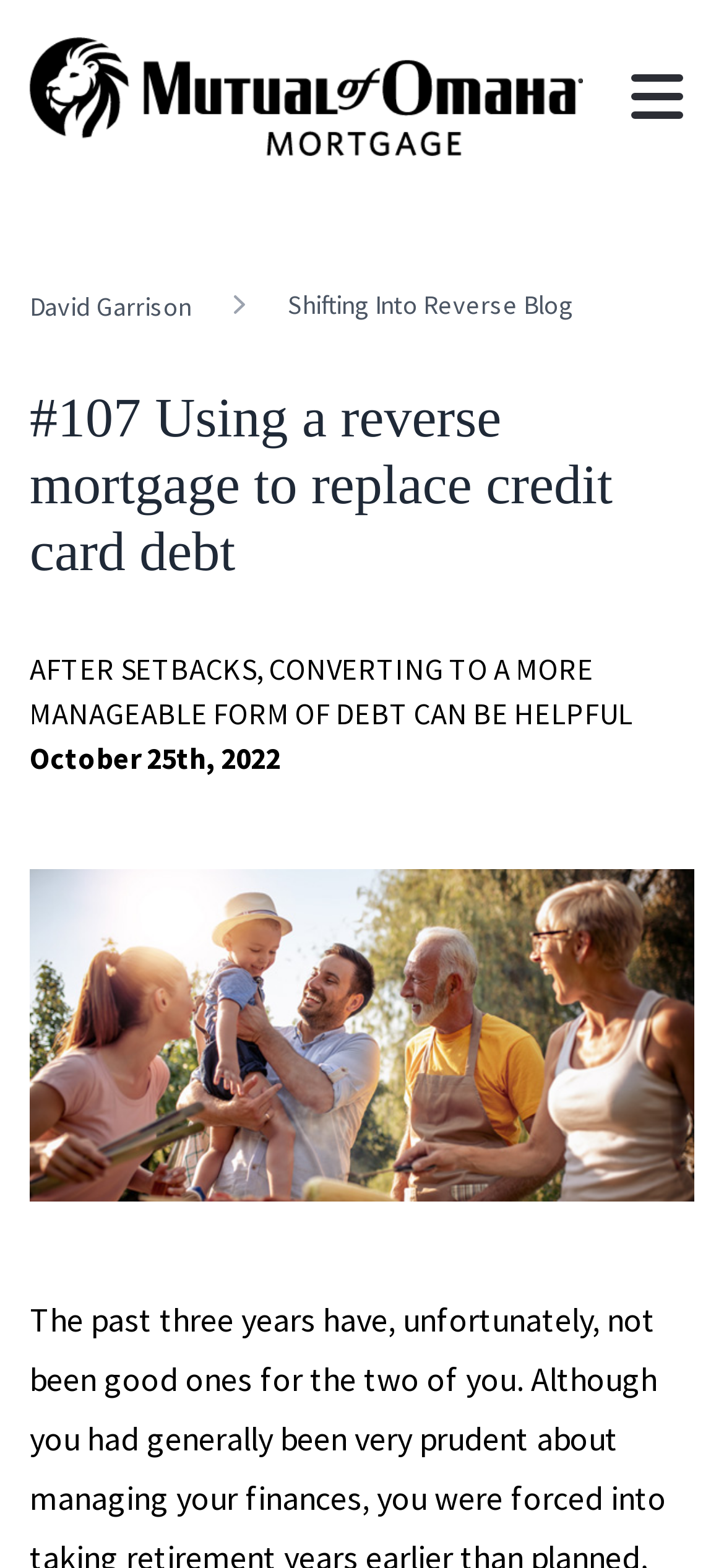Provide the bounding box coordinates of the HTML element described by the text: "David Garrison".

[0.041, 0.185, 0.264, 0.206]